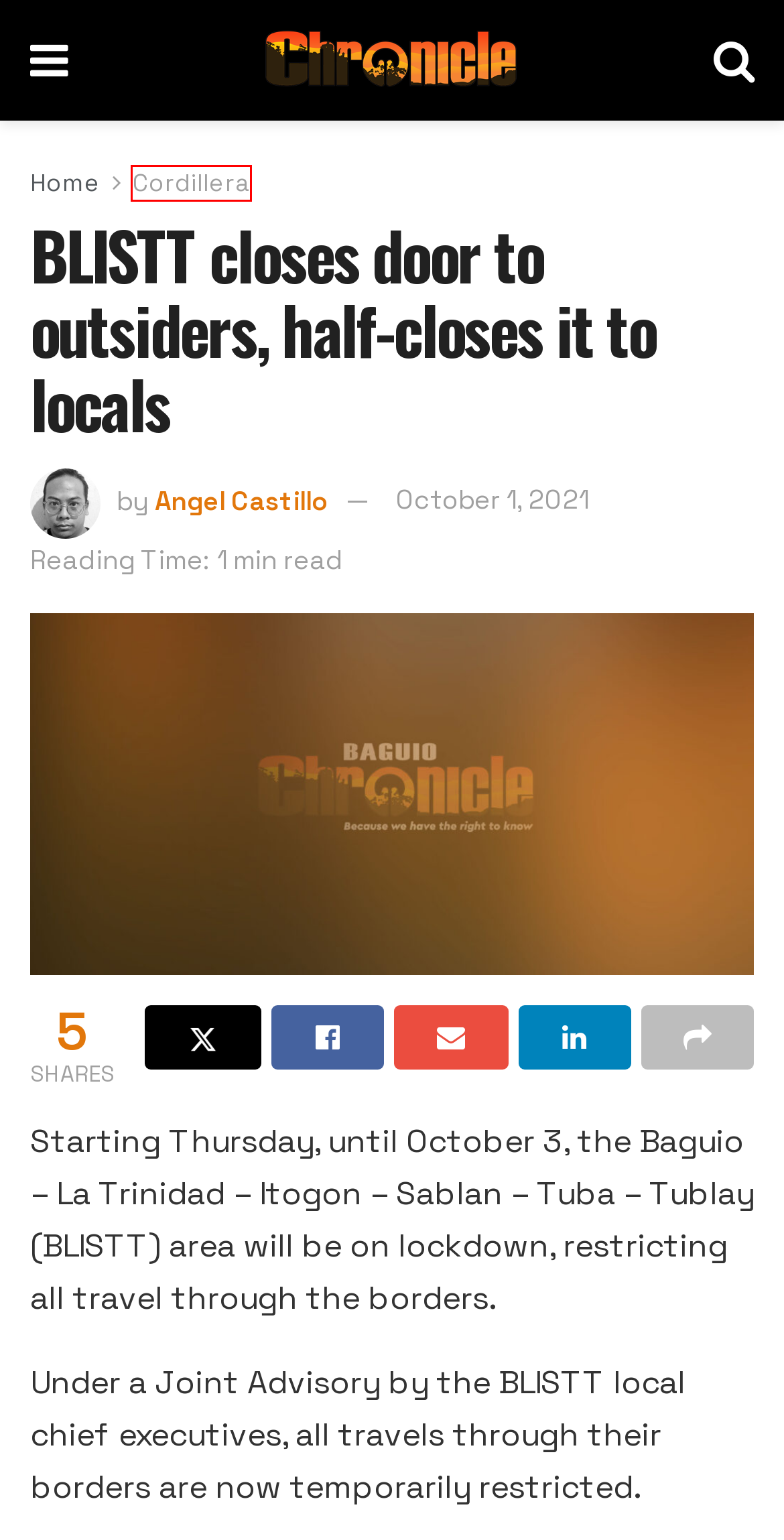You have a screenshot of a webpage with a red bounding box highlighting a UI element. Your task is to select the best webpage description that corresponds to the new webpage after clicking the element. Here are the descriptions:
A. The Baguio Chronicle - Homepage - Baguio Chronicle
B. GRASSROOTS, ETC - JET LAG AND AGEING - Baguio Chronicle
C. Plastic-free Baguio resurges with market coop aid - Baguio Chronicle
D. Cordillera Archives - Baguio Chronicle
E. Opinion Archives - Baguio Chronicle
F. Angel Castillo, Author at Baguio Chronicle
G. Sports Archives - Baguio Chronicle
H. DA to earmark funds for revival of abandoned rice terraces in Cordi - Baguio Chronicle

D